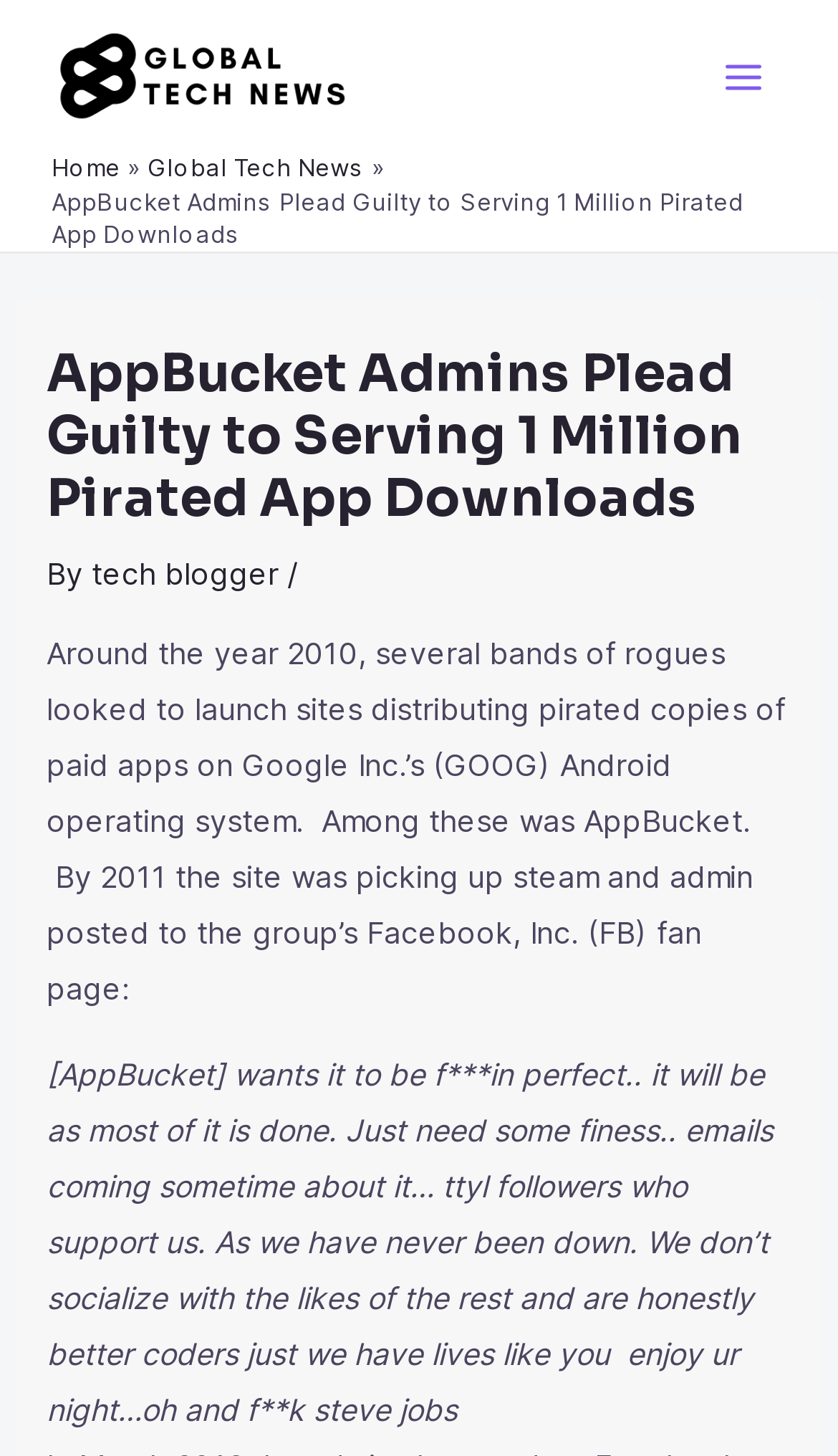Based on the provided description, "tech blogger", find the bounding box of the corresponding UI element in the screenshot.

[0.109, 0.381, 0.342, 0.406]